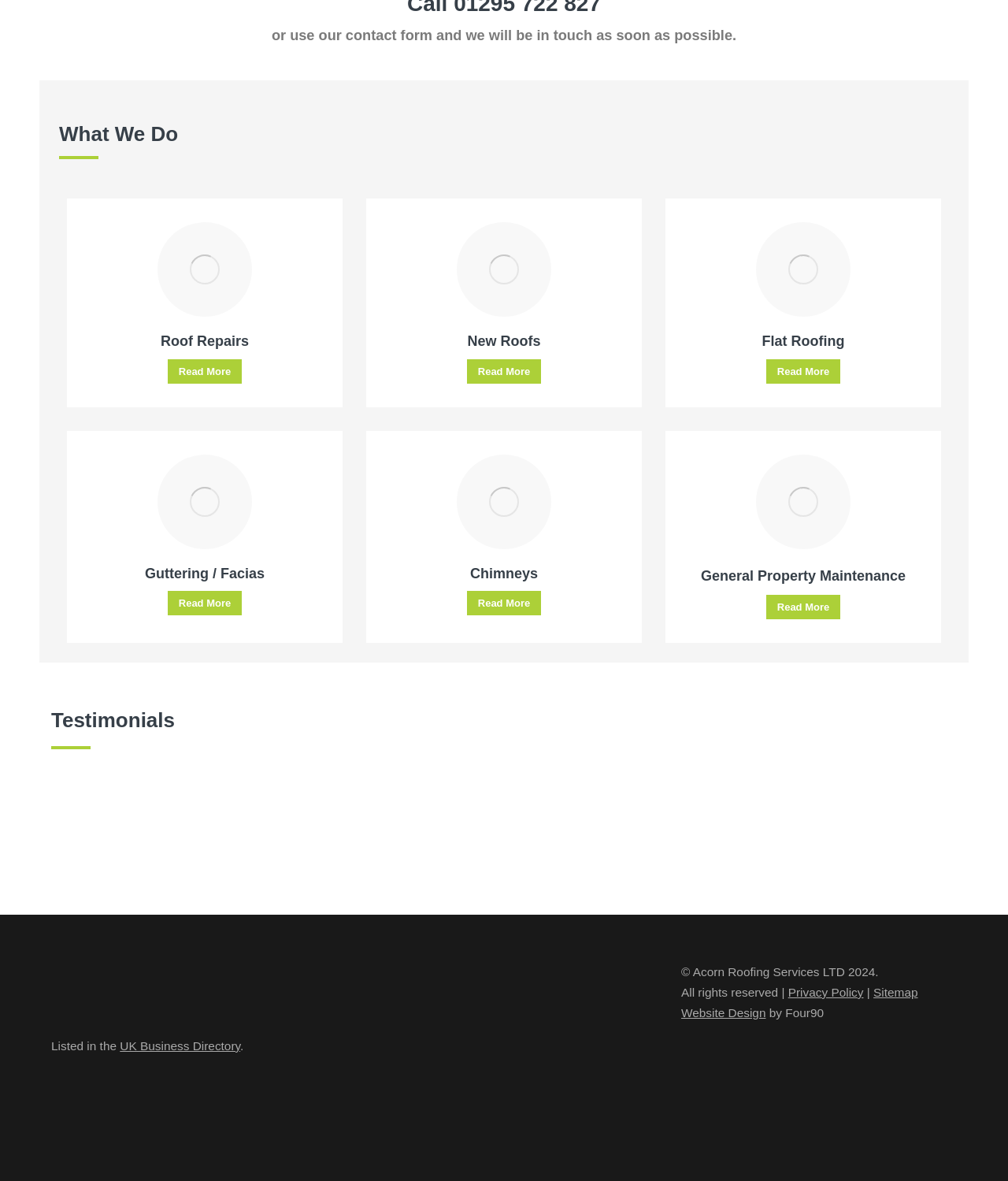Please reply with a single word or brief phrase to the question: 
What services does Acorn Roofing Services Ltd offer?

Roof Repairs, New Roofs, etc.